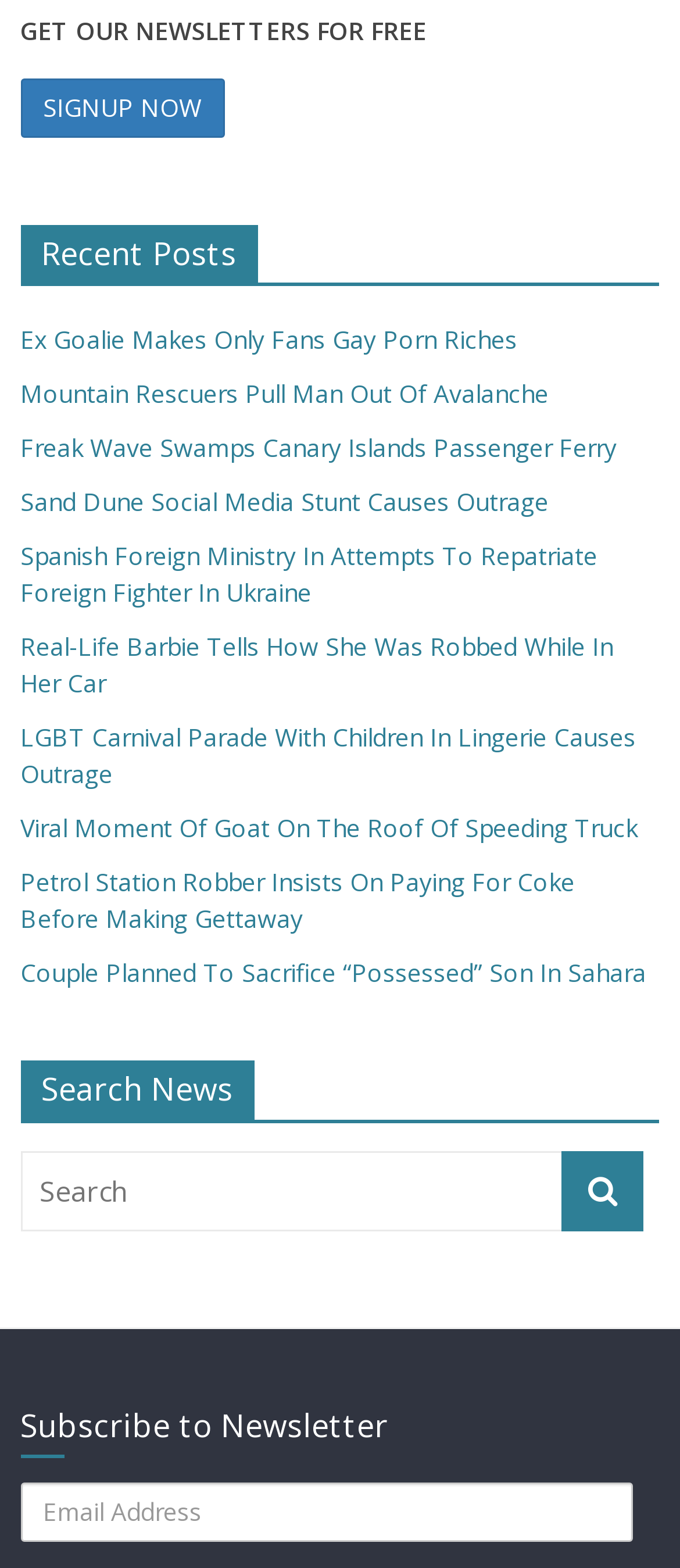What is the function of the search box?
Please use the image to provide an in-depth answer to the question.

The search box is labeled 'Search' and has a magnifying glass icon, indicating that it is used to search for news articles on the website.